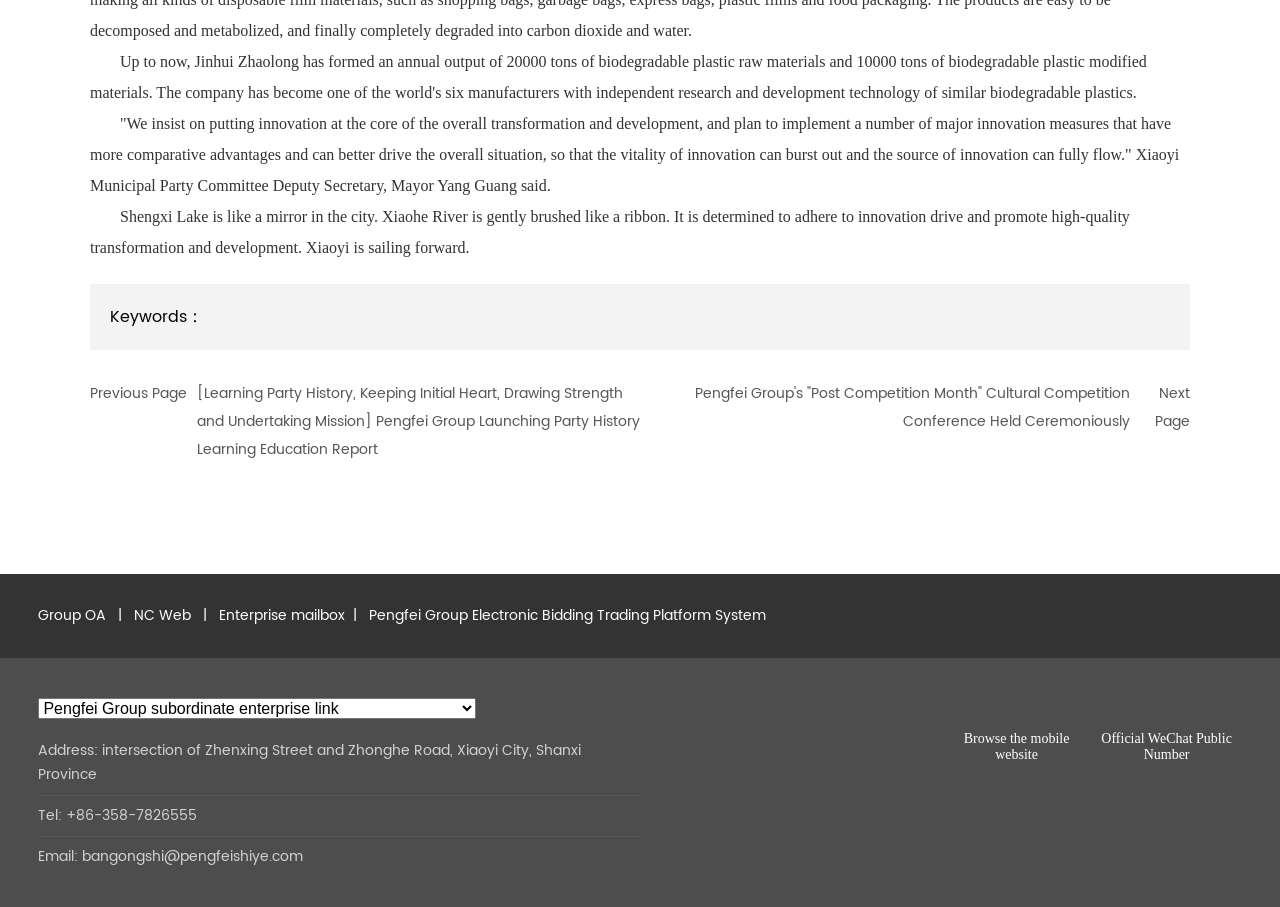Determine the coordinates of the bounding box that should be clicked to complete the instruction: "Access the 'Group OA' page". The coordinates should be represented by four float numbers between 0 and 1: [left, top, right, bottom].

[0.03, 0.666, 0.083, 0.691]